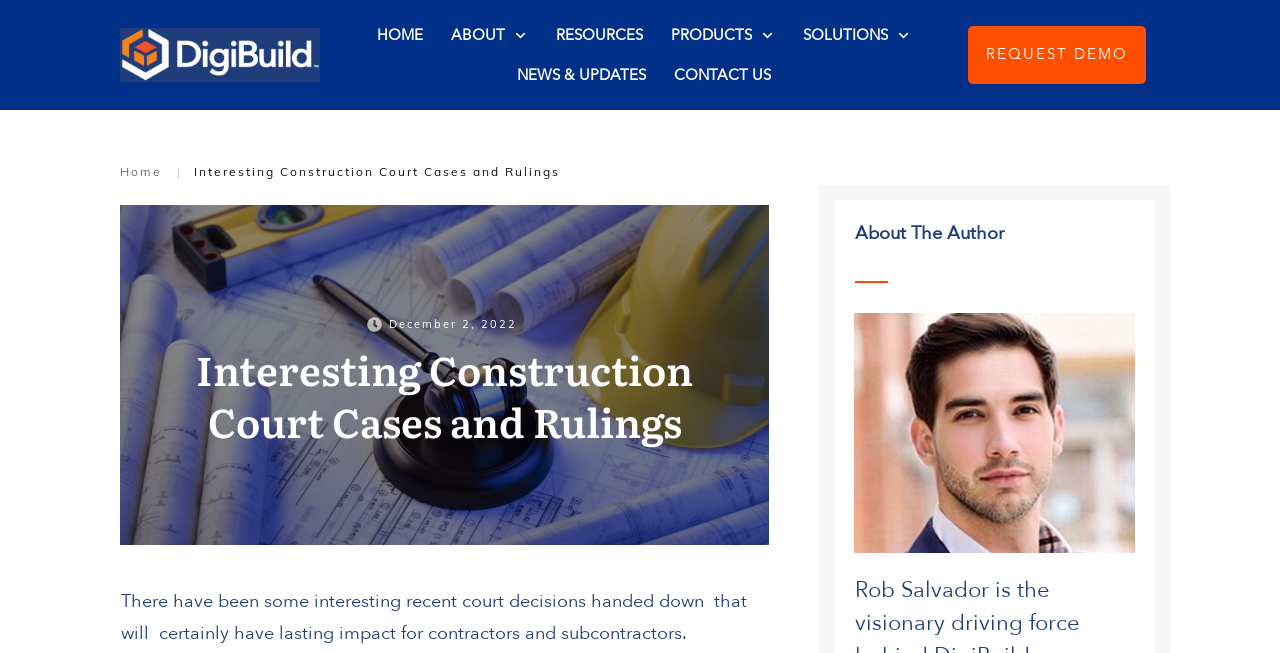Respond with a single word or phrase to the following question: What is the title of the article?

Interesting Construction Court Cases and Rulings